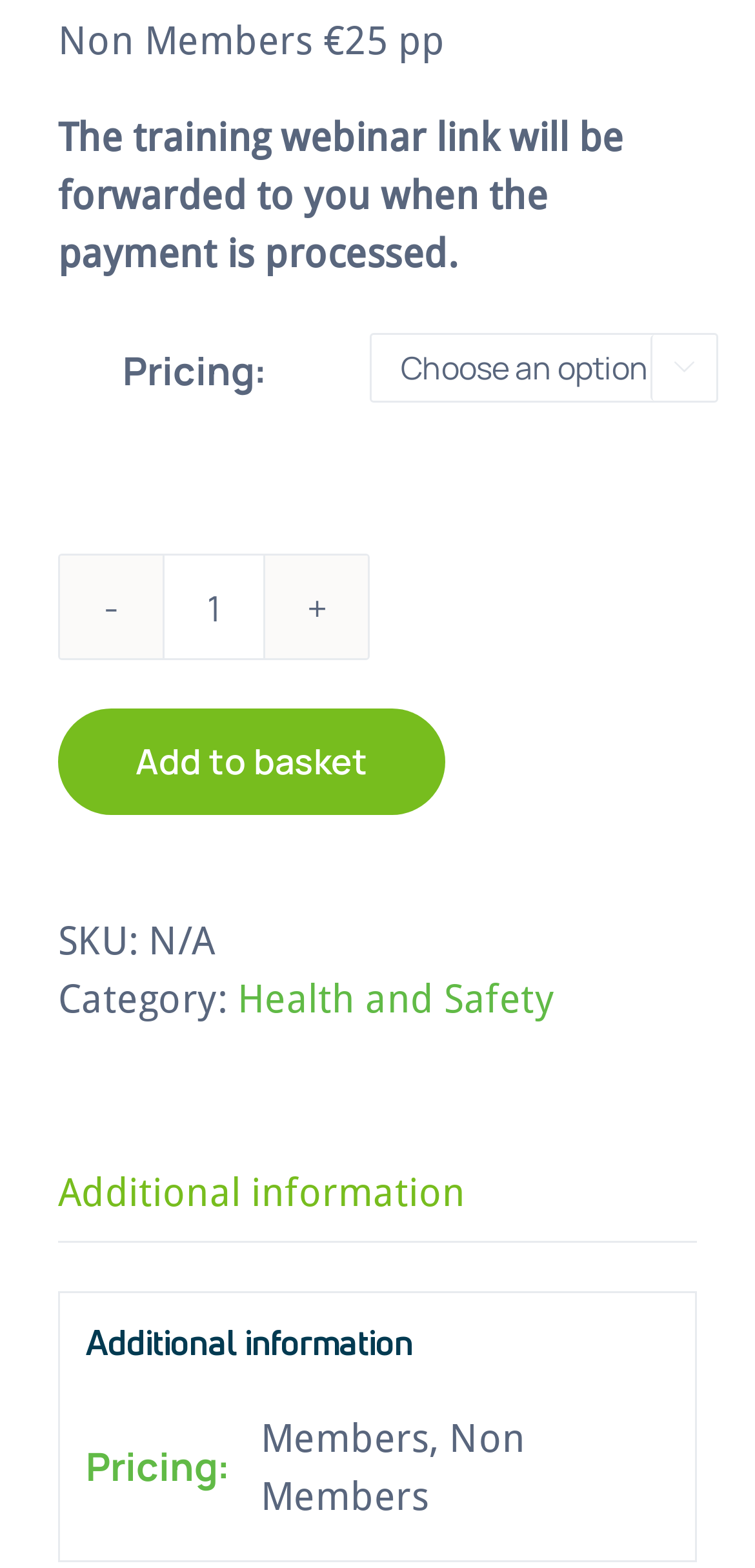What happens when the payment is processed?
Look at the image and respond with a one-word or short-phrase answer.

Training webinar link is forwarded